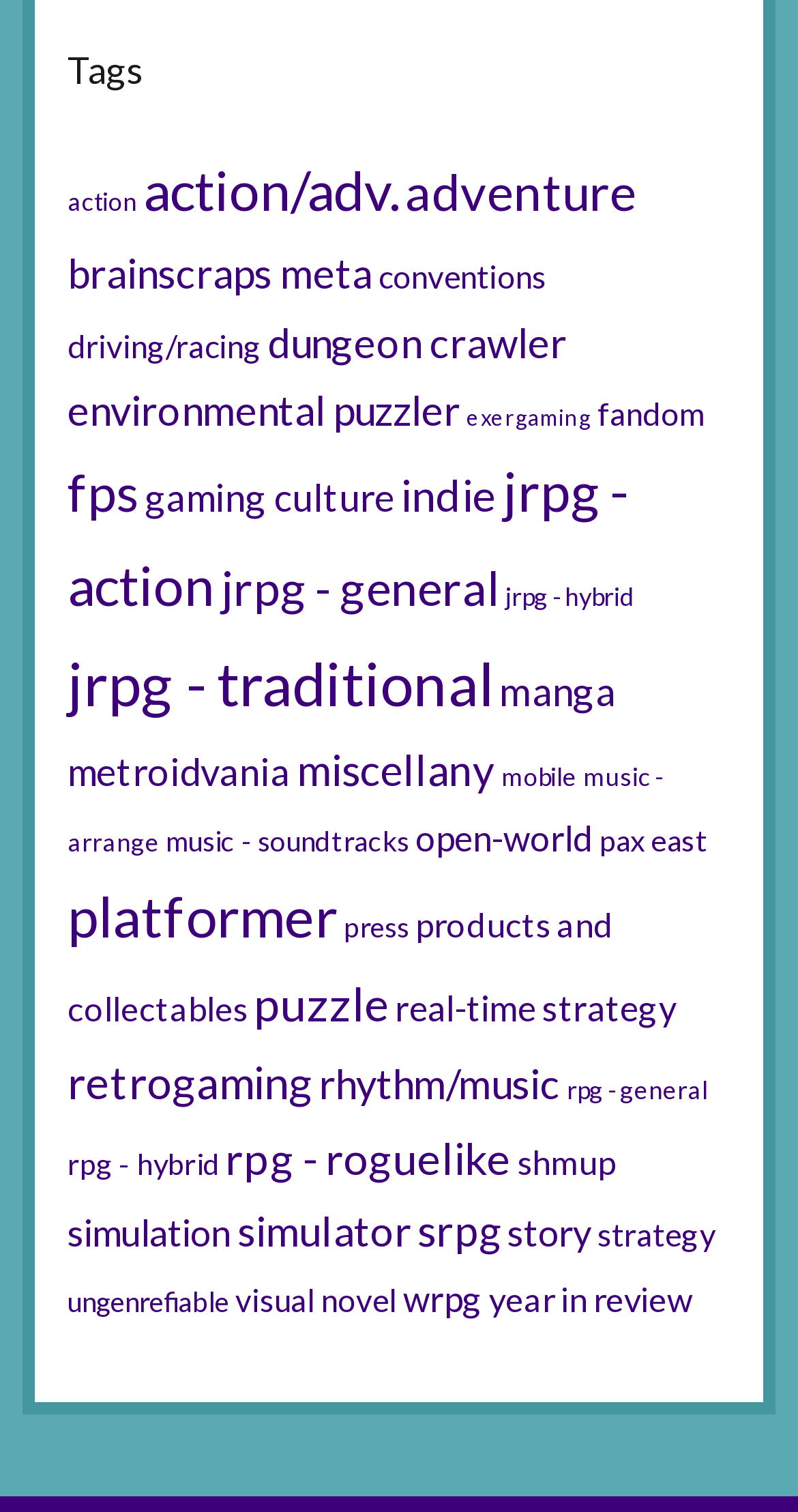Locate the bounding box coordinates of the item that should be clicked to fulfill the instruction: "View Terms and conditions".

None